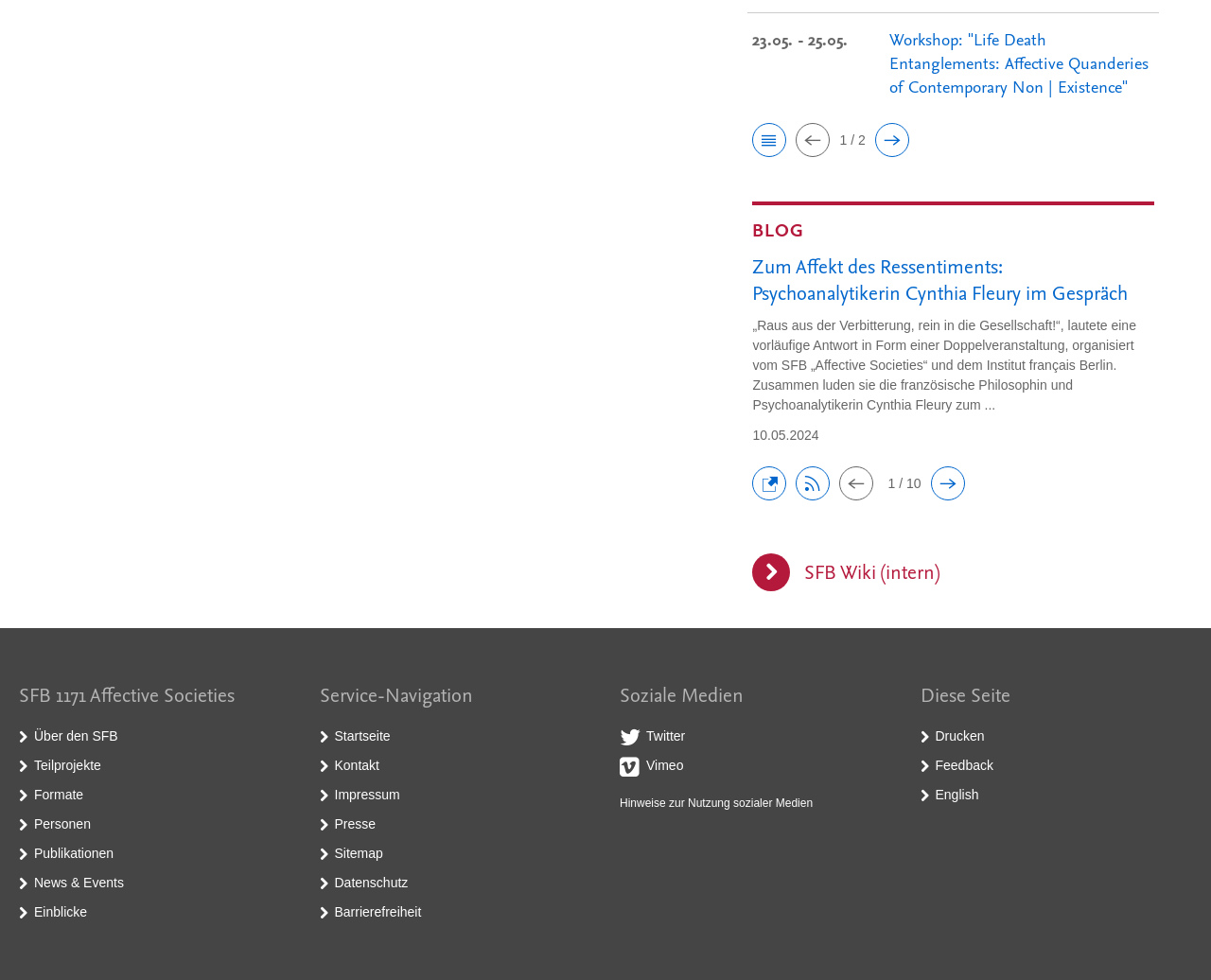Provide the bounding box coordinates of the UI element that matches the description: "Hinweise zur Nutzung sozialer Medien".

[0.512, 0.812, 0.671, 0.826]